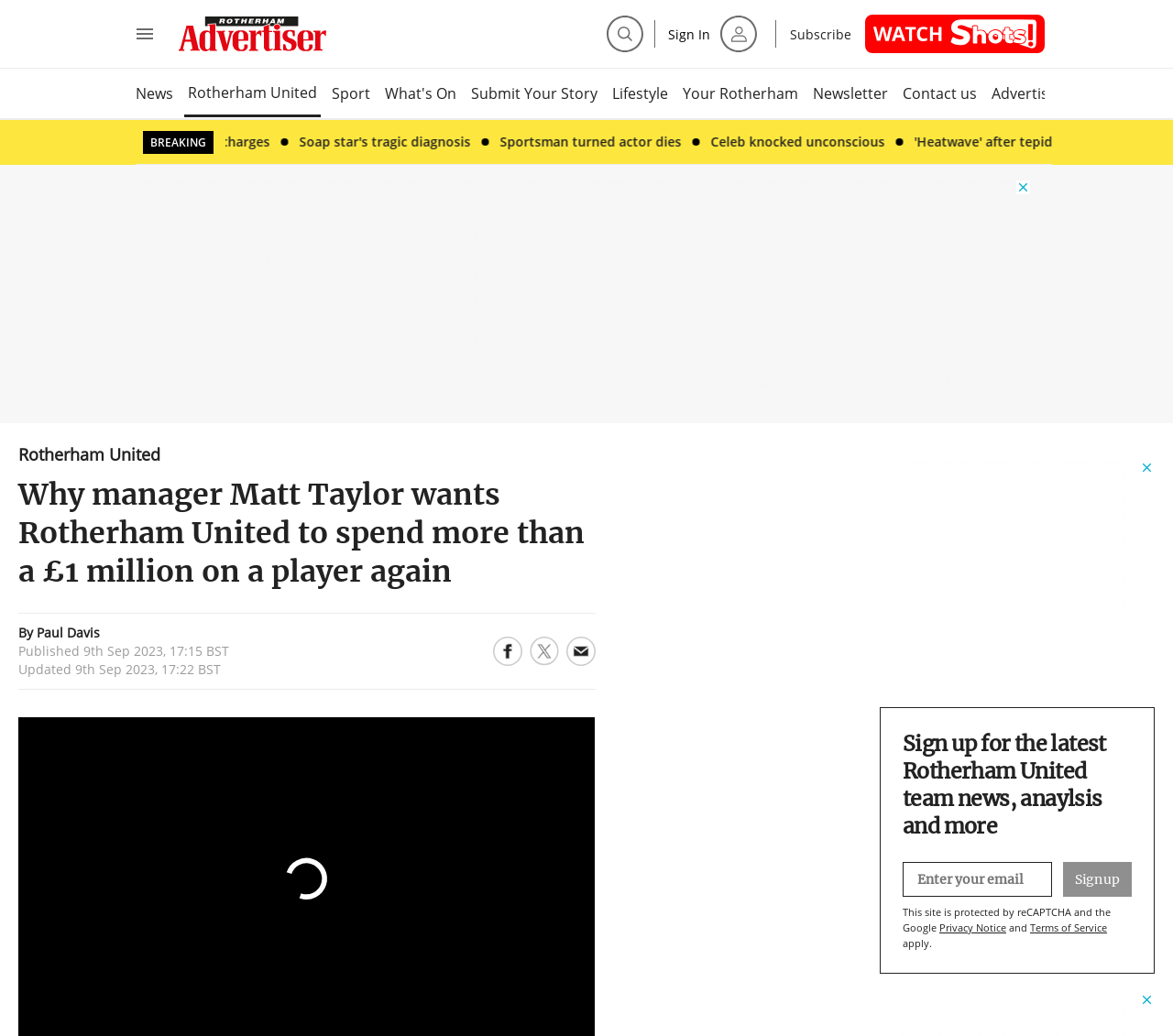Explain in detail what is displayed on the webpage.

This webpage appears to be a news article page, specifically focused on Rotherham United, a football club. At the top of the page, there is a menu bar with several buttons and links, including "Open full menu", "Back to homepage", "Search", "Sign In", and "Subscribe". 

Below the menu bar, there are several links to other news articles, including "Maltby Main FC net rockers Bring Me The Horizon as new shirt sponsor" and "Ollie Rathbone remains a big part of Rotherham United's plans". These links are accompanied by small images.

On the left side of the page, there is a column of links to different sections of the website, including "News", "Rotherham United", "Sport", "What's On", and "Lifestyle". 

The main article is titled "Why manager Matt Taylor wants Rotherham United to spend more than a £1 million on a player again" and is written by Paul Davis. The article has a publication date of 9th September 2023, 17:15 BST, and was updated at 17:22 BST. 

Below the article, there are social media sharing links, including "Share to Facebook", "Share to Twitter", and "Share by email". 

There are also several advertisements scattered throughout the page, including two large iframes and several smaller image ads. Additionally, there is a hidden email textbox and links to the "Privacy Notice" and "Terms of Service" at the bottom of the page.